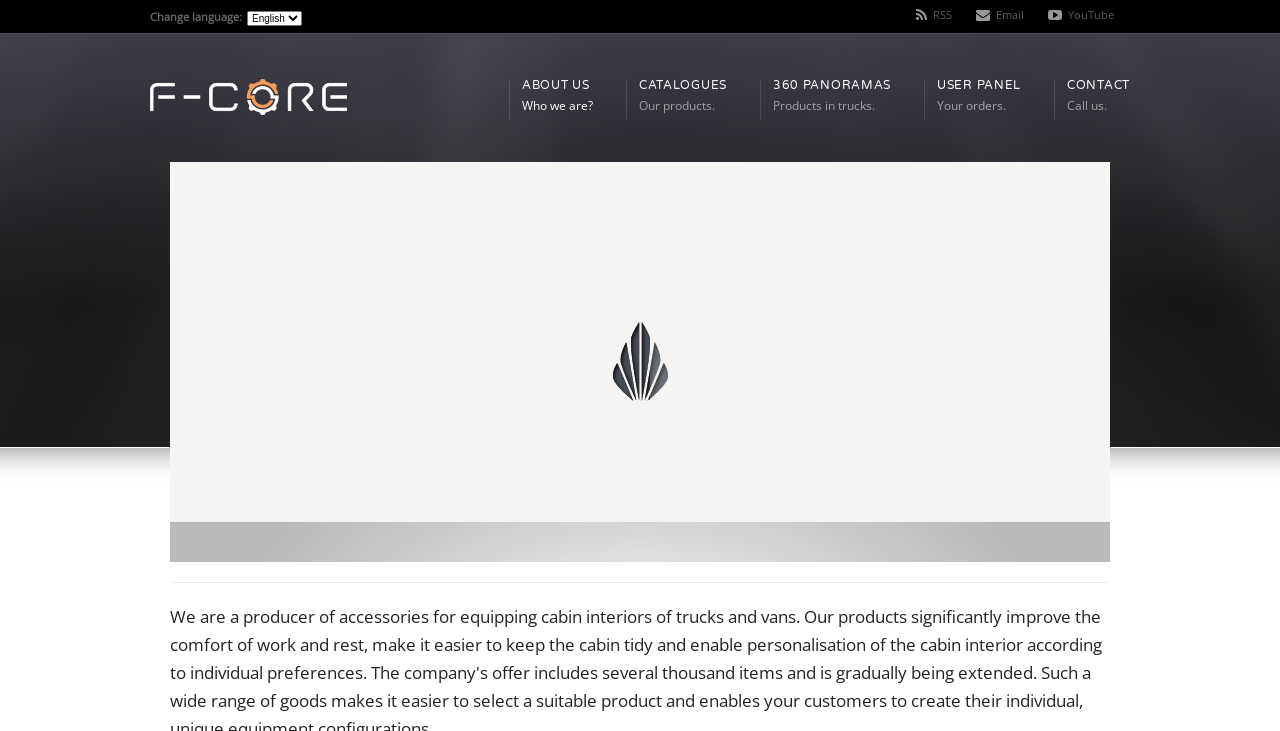Please analyze the image and give a detailed answer to the question:
What is the purpose of the 'USER PANEL' link?

The 'USER PANEL' link is likely to provide access to a user's account information, including their orders, as it is a common practice for e-commerce websites to have a user panel or dashboard that allows users to view and manage their orders.